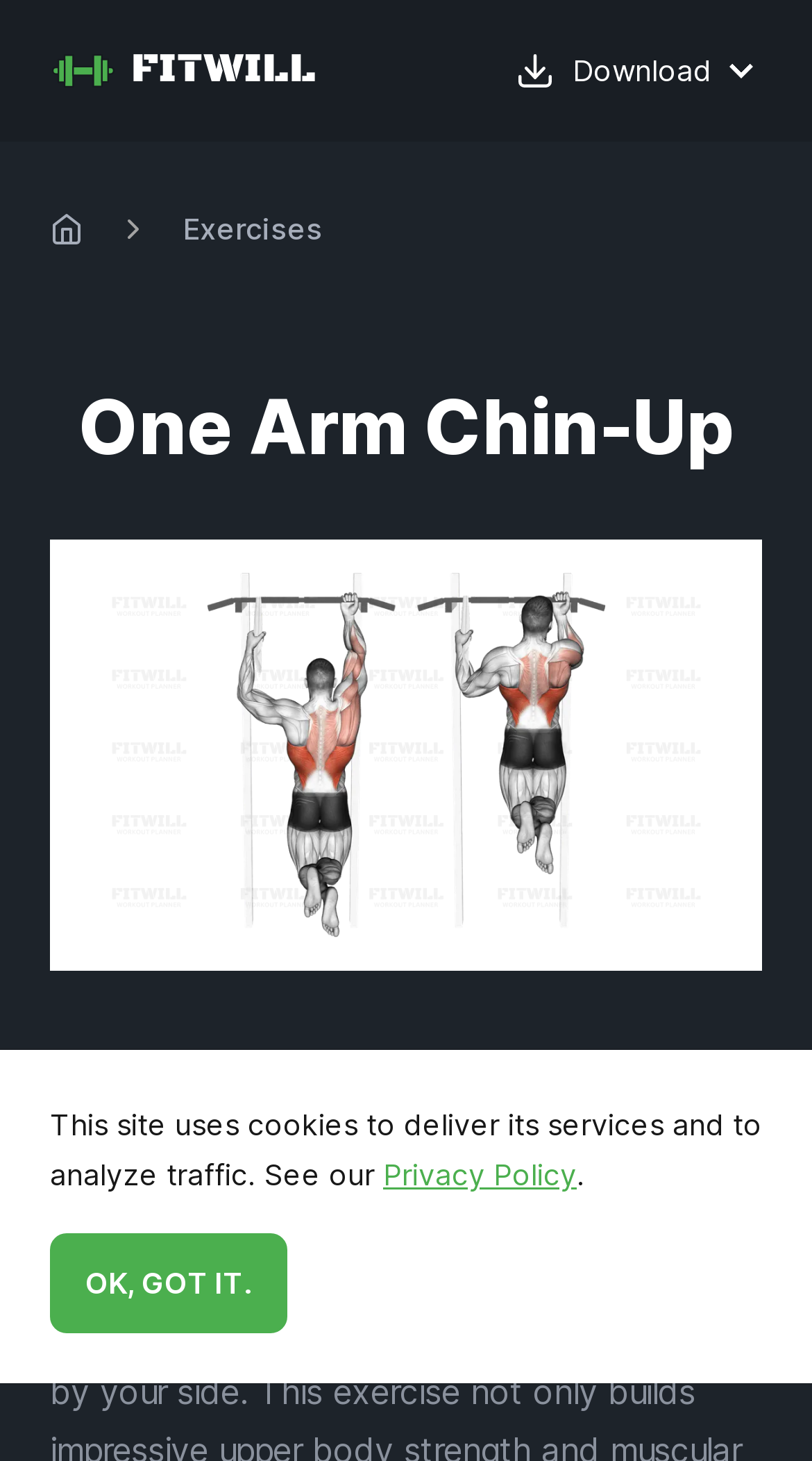Provide your answer in a single word or phrase: 
What is the purpose of the disclosure triangle?

Download